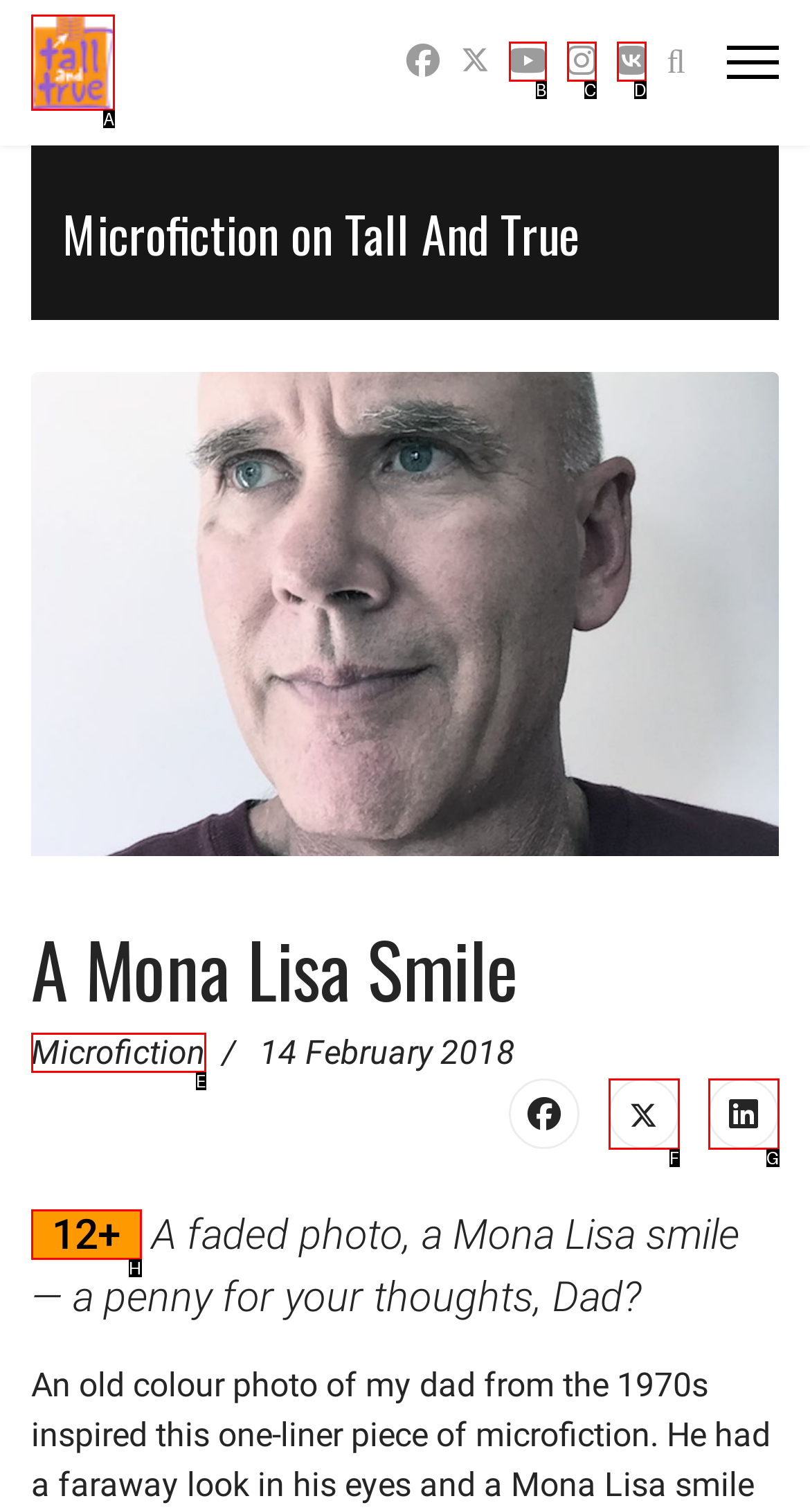Choose the letter that best represents the description: aria-label="Instagram". Provide the letter as your response.

C